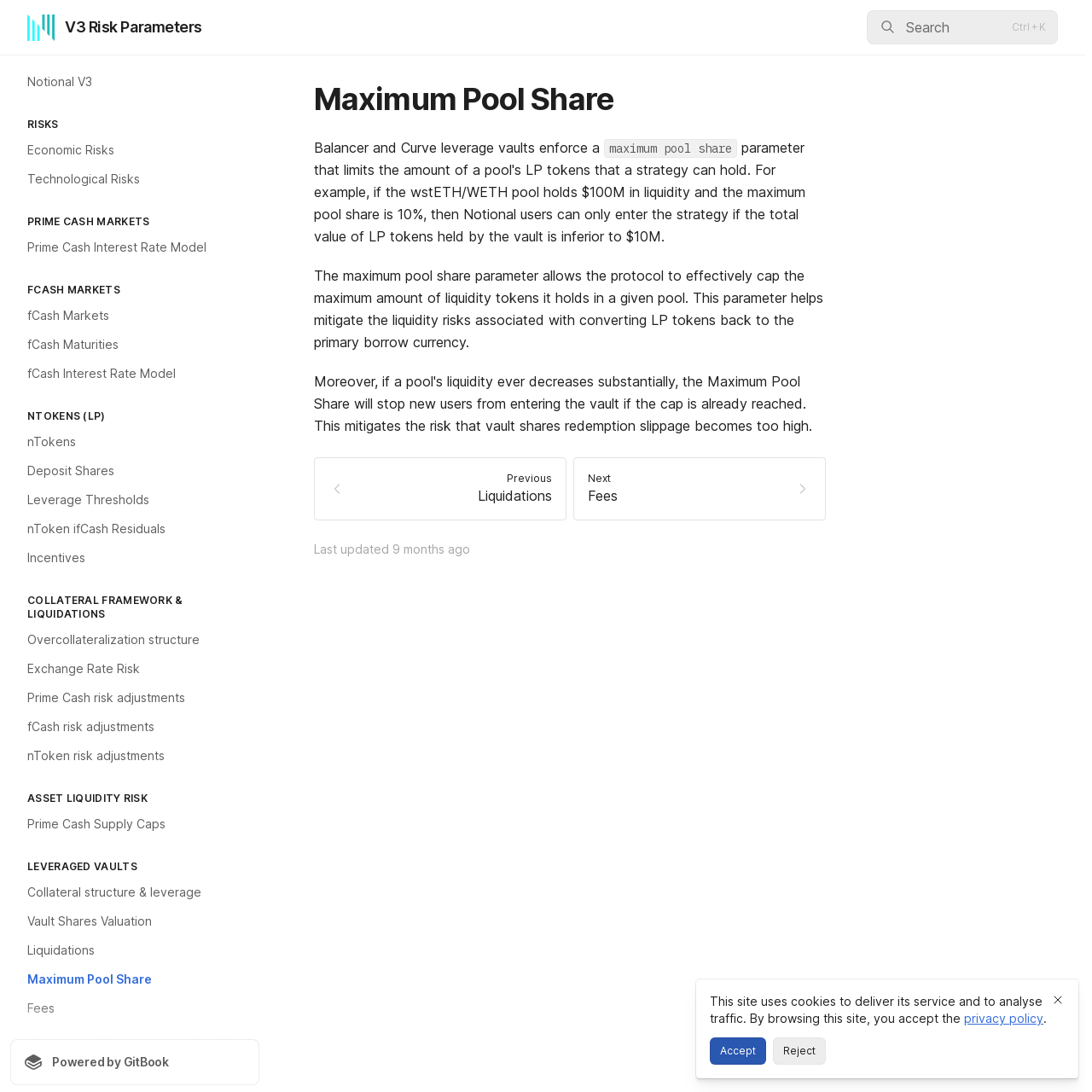Provide a single word or phrase answer to the question: 
What is the last updated date of the webpage?

8/24/2023, 4:12:37 PM